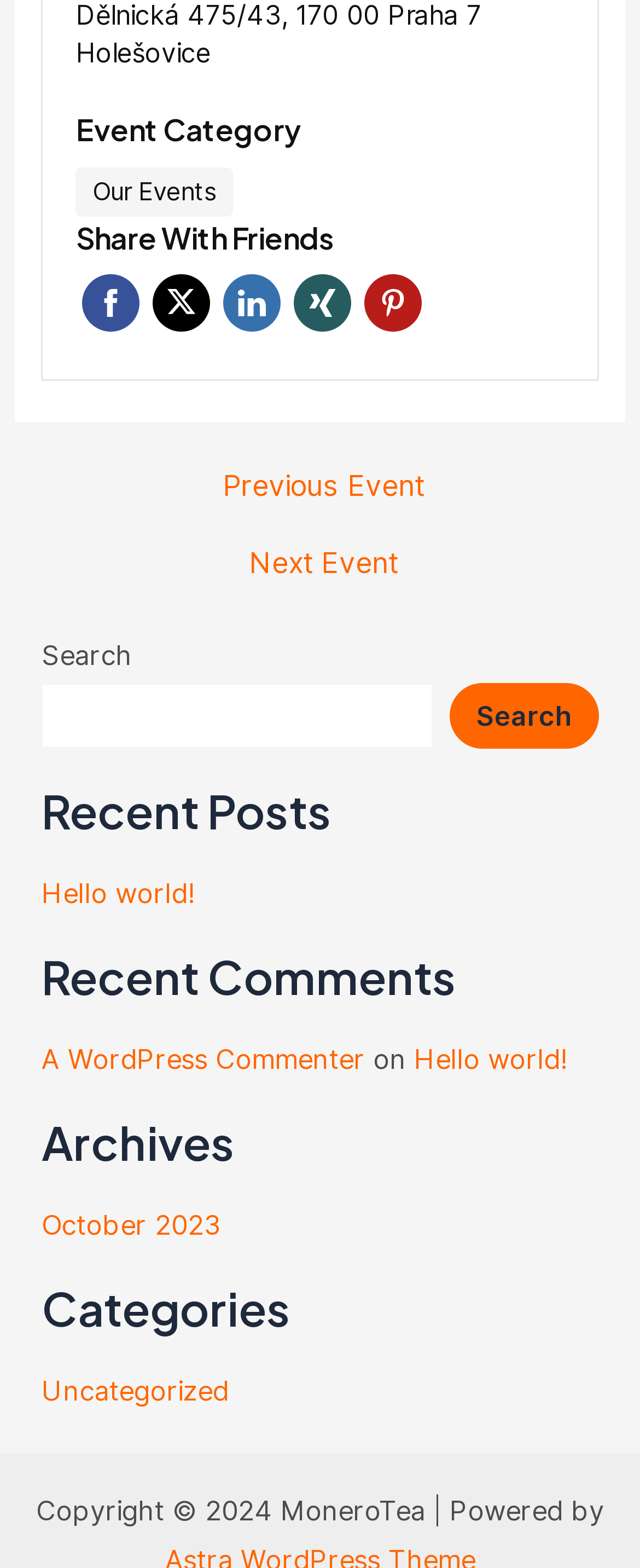Identify the bounding box coordinates of the area that should be clicked in order to complete the given instruction: "Share on Facebook". The bounding box coordinates should be four float numbers between 0 and 1, i.e., [left, top, right, bottom].

[0.129, 0.174, 0.219, 0.211]